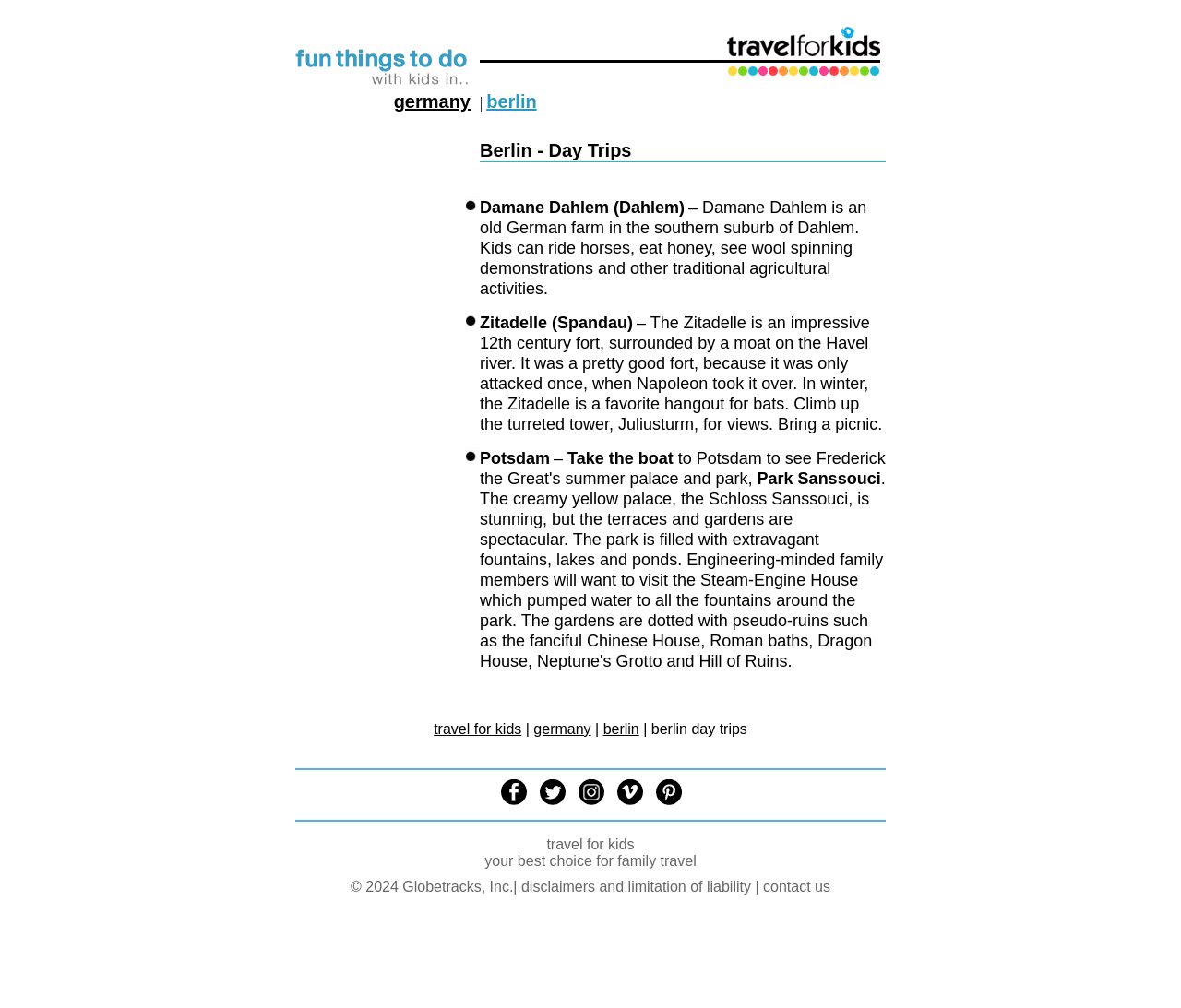Predict the bounding box coordinates of the area that should be clicked to accomplish the following instruction: "Click on the 'Travel for Kids' link". The bounding box coordinates should consist of four float numbers between 0 and 1, i.e., [left, top, right, bottom].

[0.6, 0.078, 0.75, 0.093]